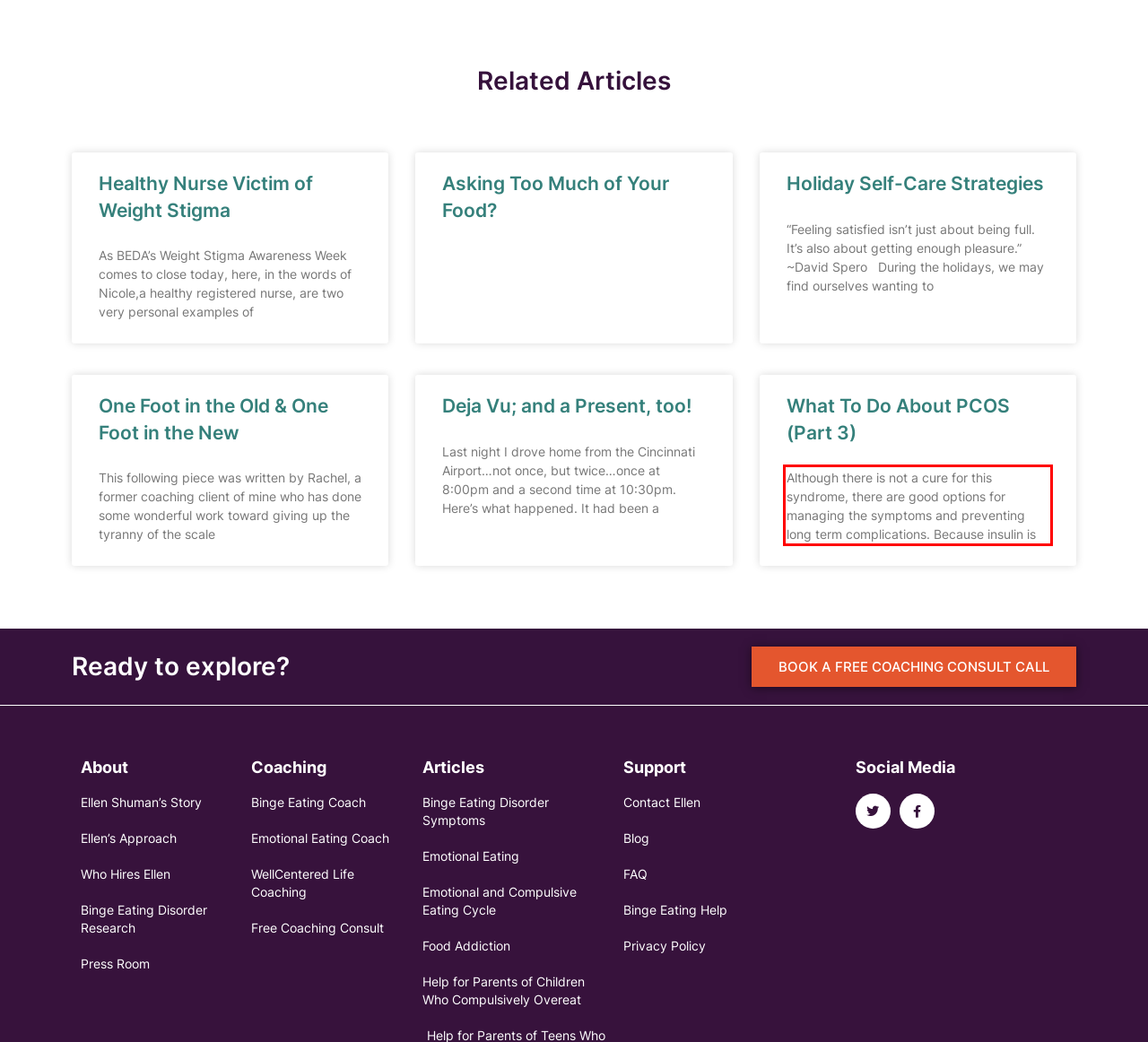You have a screenshot with a red rectangle around a UI element. Recognize and extract the text within this red bounding box using OCR.

Although there is not a cure for this syndrome, there are good options for managing the symptoms and preventing long term complications. Because insulin is